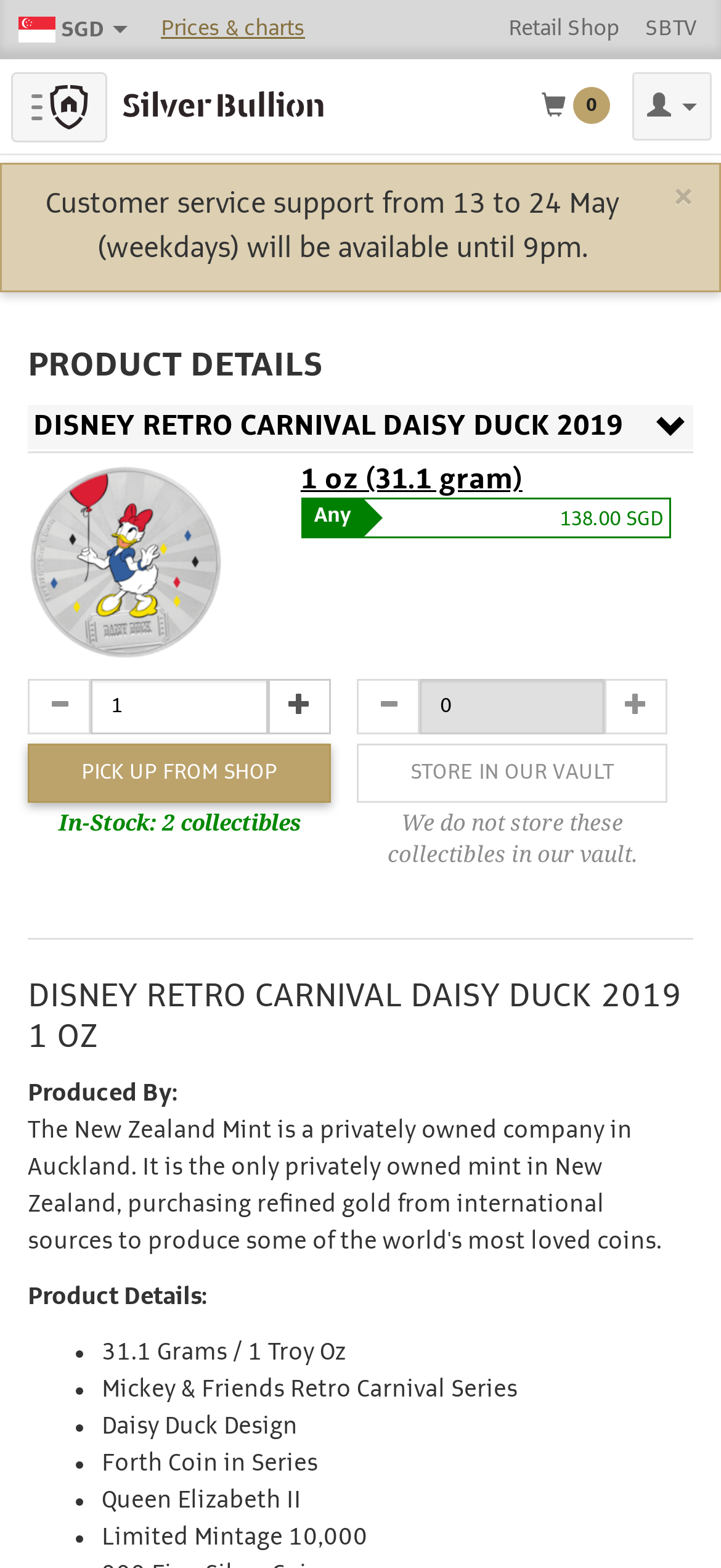Please provide a comprehensive answer to the question based on the screenshot: How many collectibles are in stock?

I found the number of collectibles in stock by looking at the gridcell element, which contains the text 'In-Stock: 2 collectibles'. This suggests that there are 2 collectibles in stock.